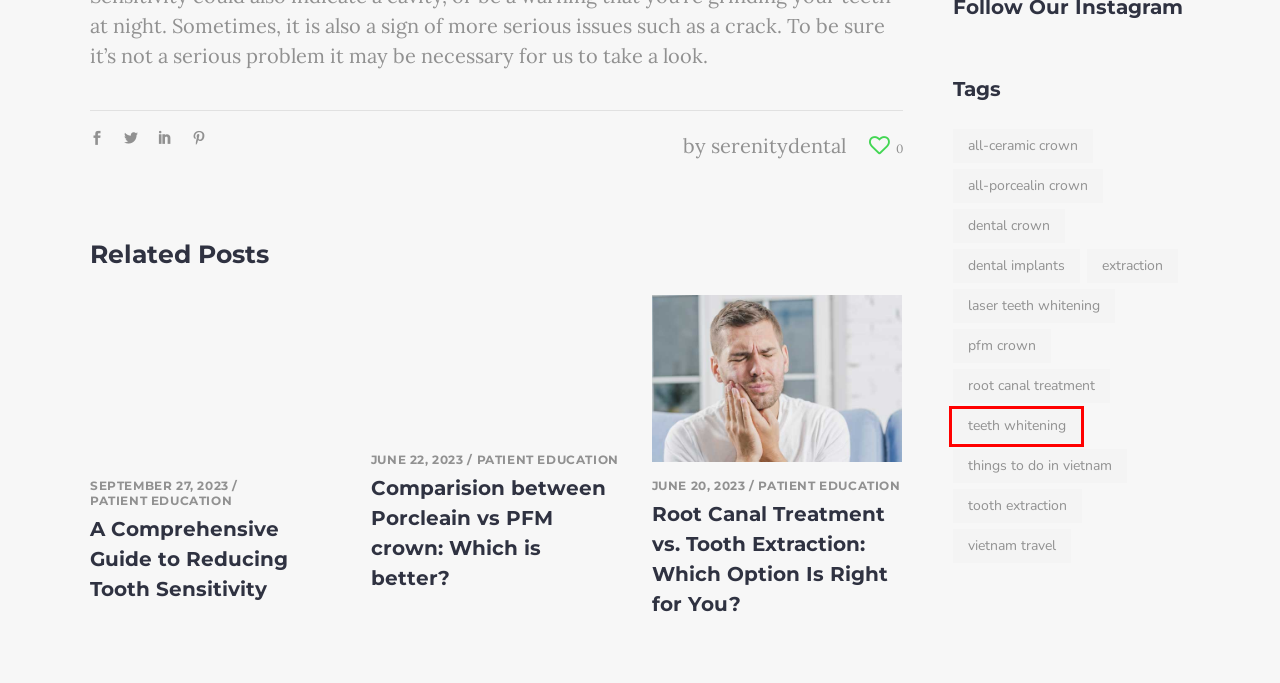Analyze the screenshot of a webpage featuring a red rectangle around an element. Pick the description that best fits the new webpage after interacting with the element inside the red bounding box. Here are the candidates:
A. teeth whitening - Serenity International Dental Clinic Vietnam
B. laser teeth whitening - Serenity International Dental Clinic Vietnam
C. tooth extraction - Serenity International Dental Clinic Vietnam
D. dental crown - Serenity International Dental Clinic Vietnam
E. things to do in vietnam - Serenity International Dental Clinic Vietnam
F. dental implants - Serenity International Dental Clinic Vietnam
G. all-porcealin crown - Serenity International Dental Clinic Vietnam
H. all-ceramic crown - Serenity International Dental Clinic Vietnam

A